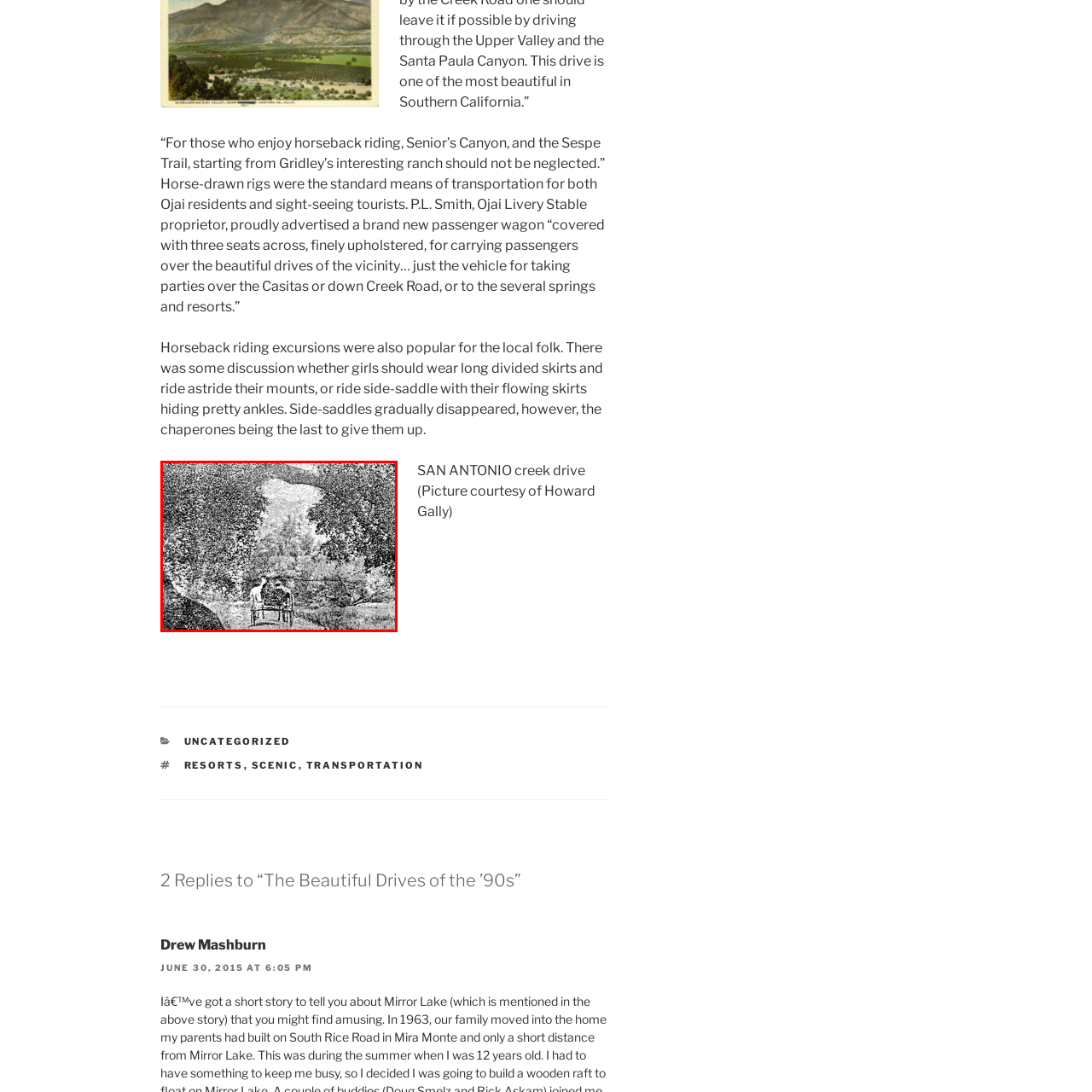Focus on the content within the red bounding box and answer this question using a single word or phrase: What is the natural feature above the pathway?

Canopy of trees